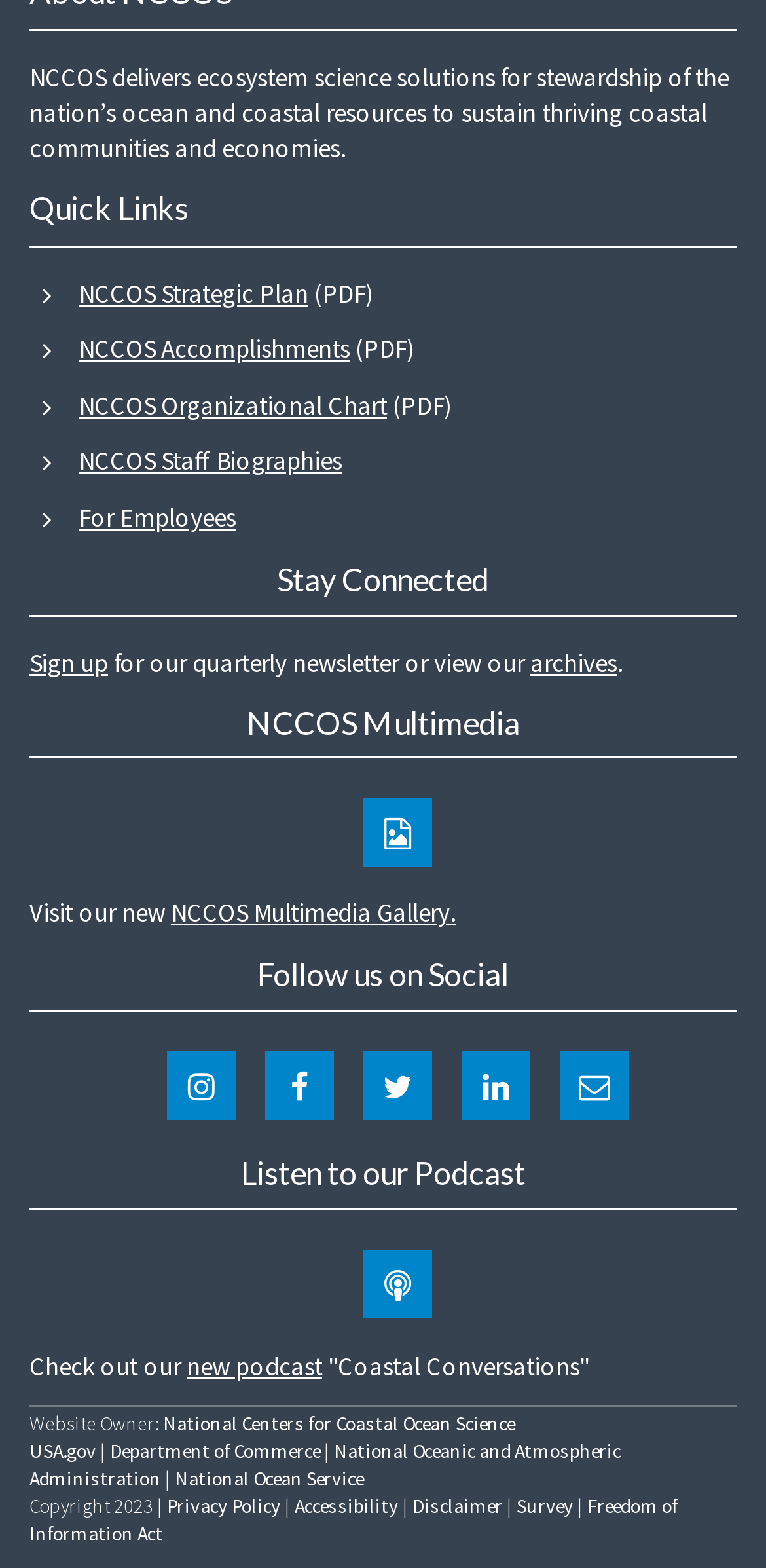What is the file format of the NCCOS Strategic Plan document? Observe the screenshot and provide a one-word or short phrase answer.

PDF